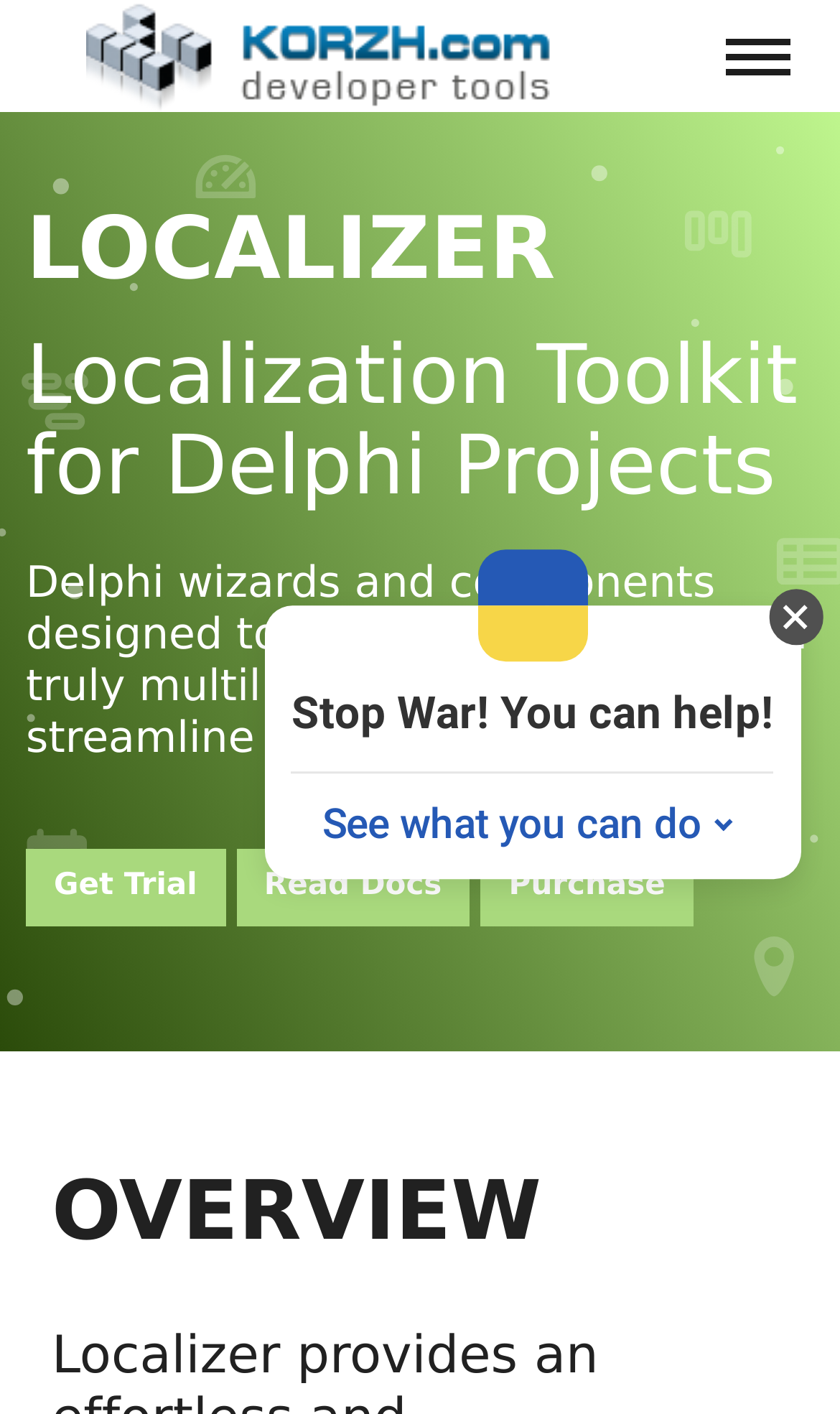Can you provide the bounding box coordinates for the element that should be clicked to implement the instruction: "Search this website"?

None